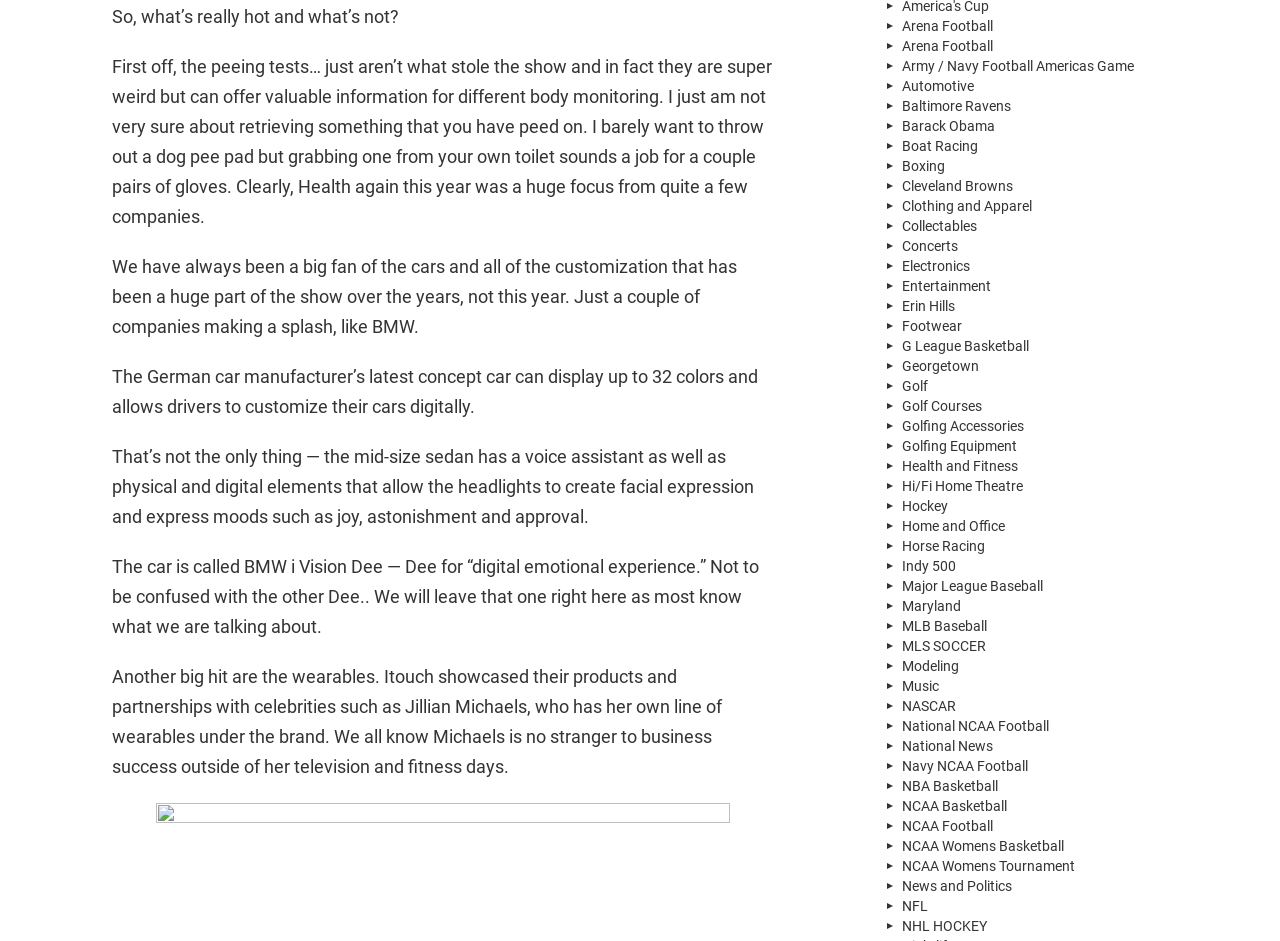What is the topic of the first paragraph? Based on the screenshot, please respond with a single word or phrase.

Health